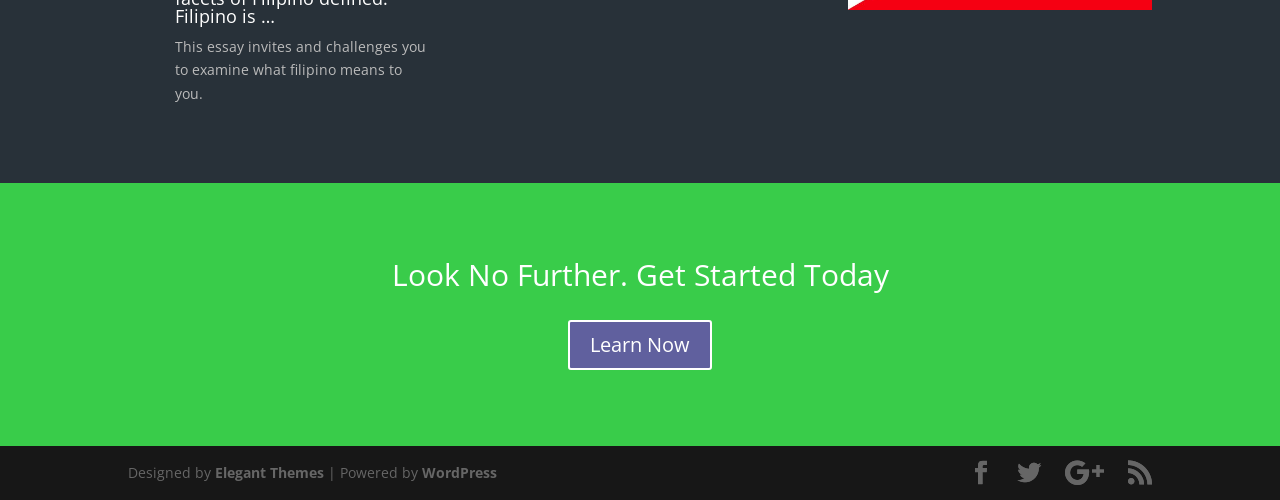Based on the visual content of the image, answer the question thoroughly: How many social media links are present?

There are four link elements at the bottom of the page, each representing a social media platform, as indicated by the OCR text '', '', '', and ''.